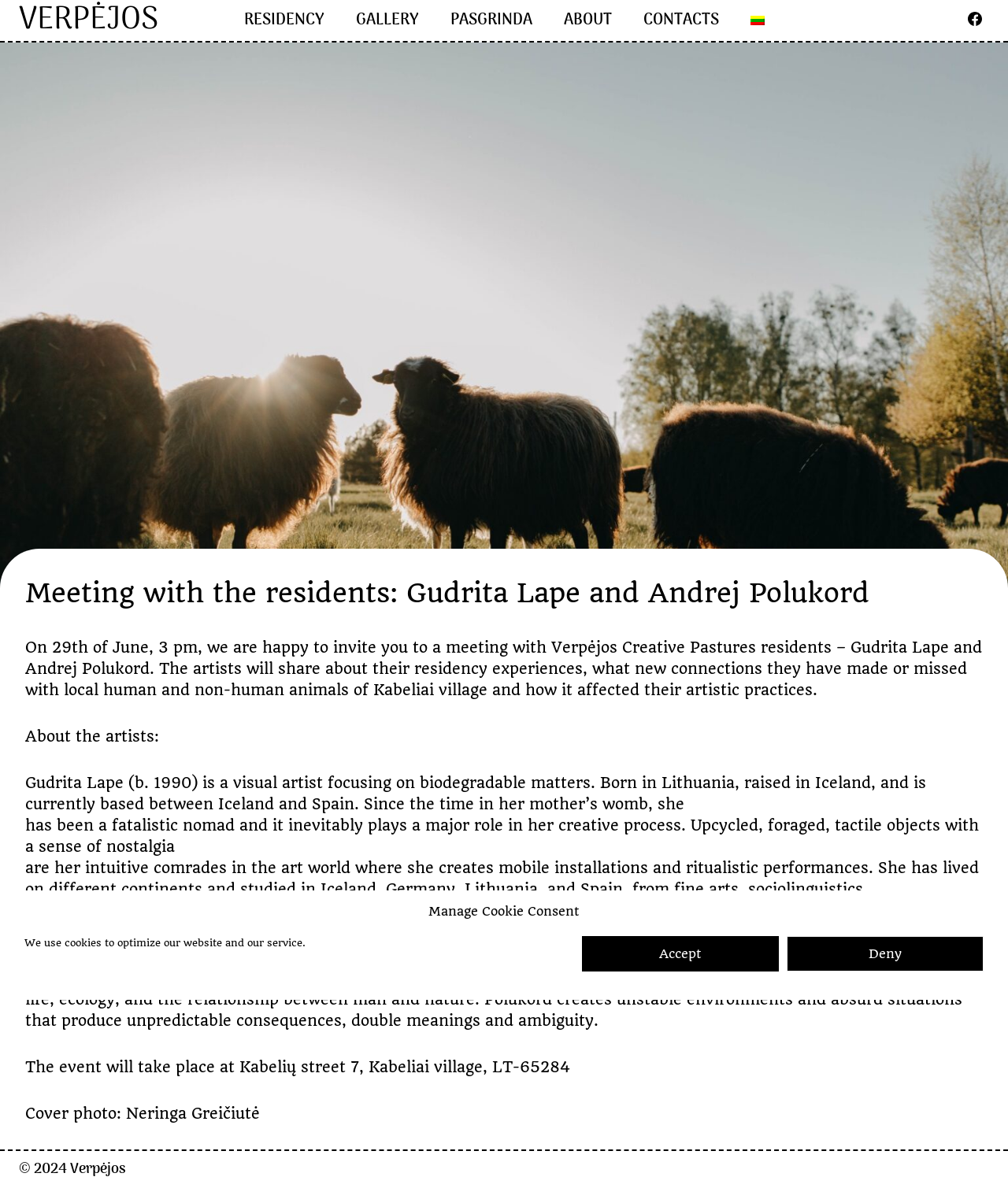What is the theme of Andrej Polukord's work?
From the image, provide a succinct answer in one word or a short phrase.

Everyday life and ecology